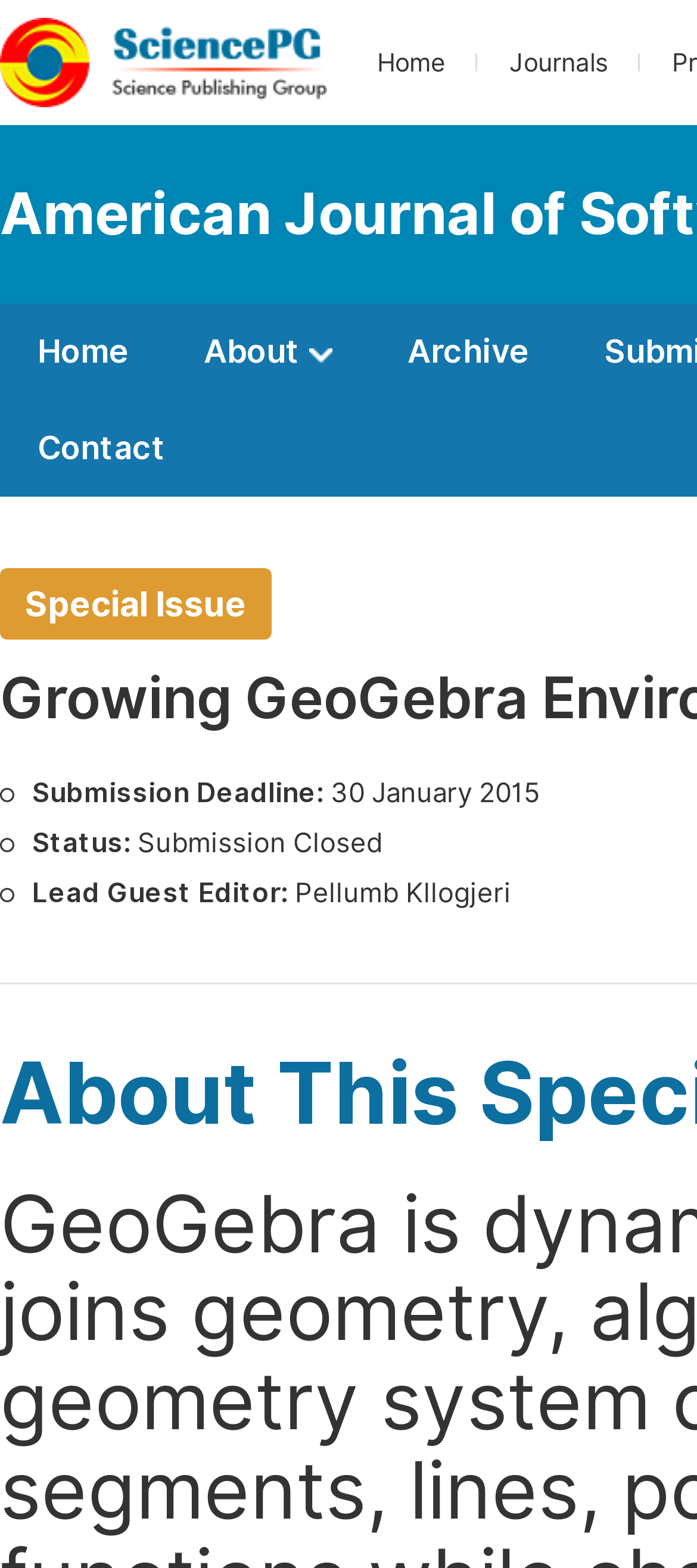Generate a comprehensive caption for the webpage you are viewing.

The webpage is about a special issue of a scientific journal, specifically focused on the growth of the GeoGebra environment and its uses. 

At the top left corner, there is a logo image, accompanied by a link to an unknown destination. 

The top navigation bar contains four links: "Home" on the left, followed by "Journals" on the right. 

Below the navigation bar, there is a secondary navigation menu with four links: "Home" on the left, "About" in the middle, and "Archive" on the right. The "About" link is accompanied by a small image. 

On the left side of the page, there is a "Contact" link. 

The main content of the page is divided into sections. The first section is headed by the title "Special Issue". 

Below the title, there are three sections of information. The first section displays the submission deadline, which is January 30, 2015. The second section shows the status of the submission, which is closed. The third section lists the lead guest editor, Pellumb Kllogjeri.